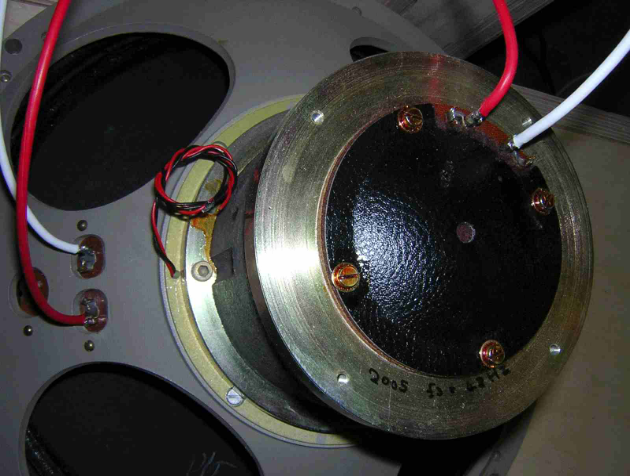What is the purpose of the damping material around the driver connections?
Carefully analyze the image and provide a detailed answer to the question.

The caption explains that the damping material is applied around the driver connections to enhance the audio output quality, which is achieved by directly connecting the driver through solder joints, bypassing the standard connector.